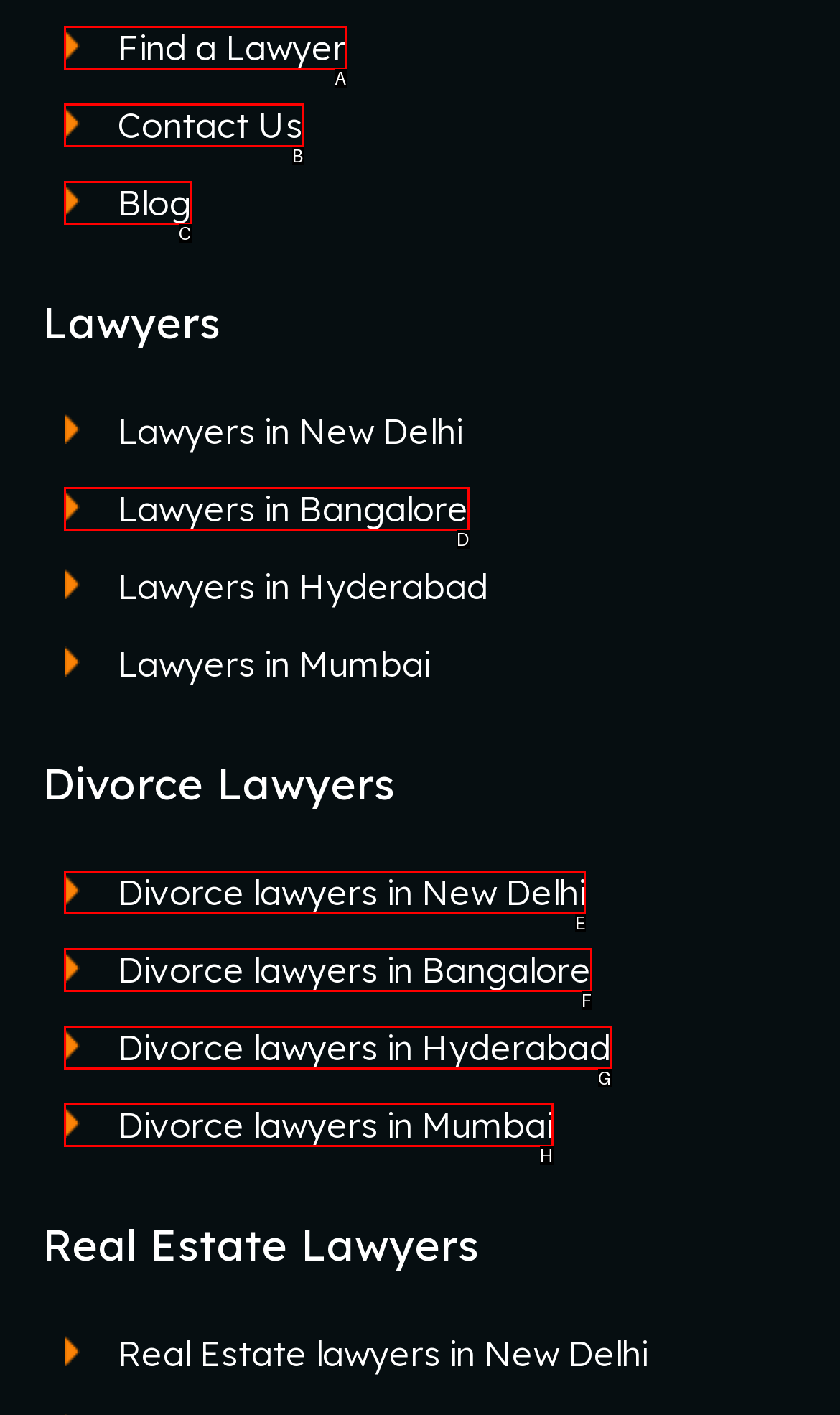With the provided description: Contact Us, select the most suitable HTML element. Respond with the letter of the selected option.

B